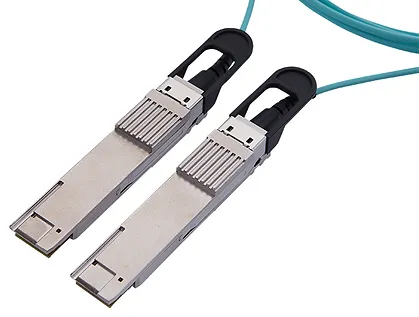Offer a detailed account of the various components present in the image.

The image features a pair of high-speed data cable connectors, typically known as Active Optical Cables (AOCs). These connectors are designed for advanced data transmission, playing a crucial role in modern networking equipment. The sleek, metallic design and distinctive lobed connectors enhance not only functionality but also thermal management, allowing for efficient data transfer rates that can reach between 10 Gbps and 800 Gbps. 

The blue cable provides a visual cue to its optical nature, ensuring improved performance and lower latency compared to traditional copper solutions. Such technology is essential for high-performance computing applications, data centers, and environments demanding rapid data exchanges, particularly where space and power efficiency are critical. This image represents a key component in a growing trend towards fiber optics in data communication, showcasing the innovative strides being made in the field of networking technology.